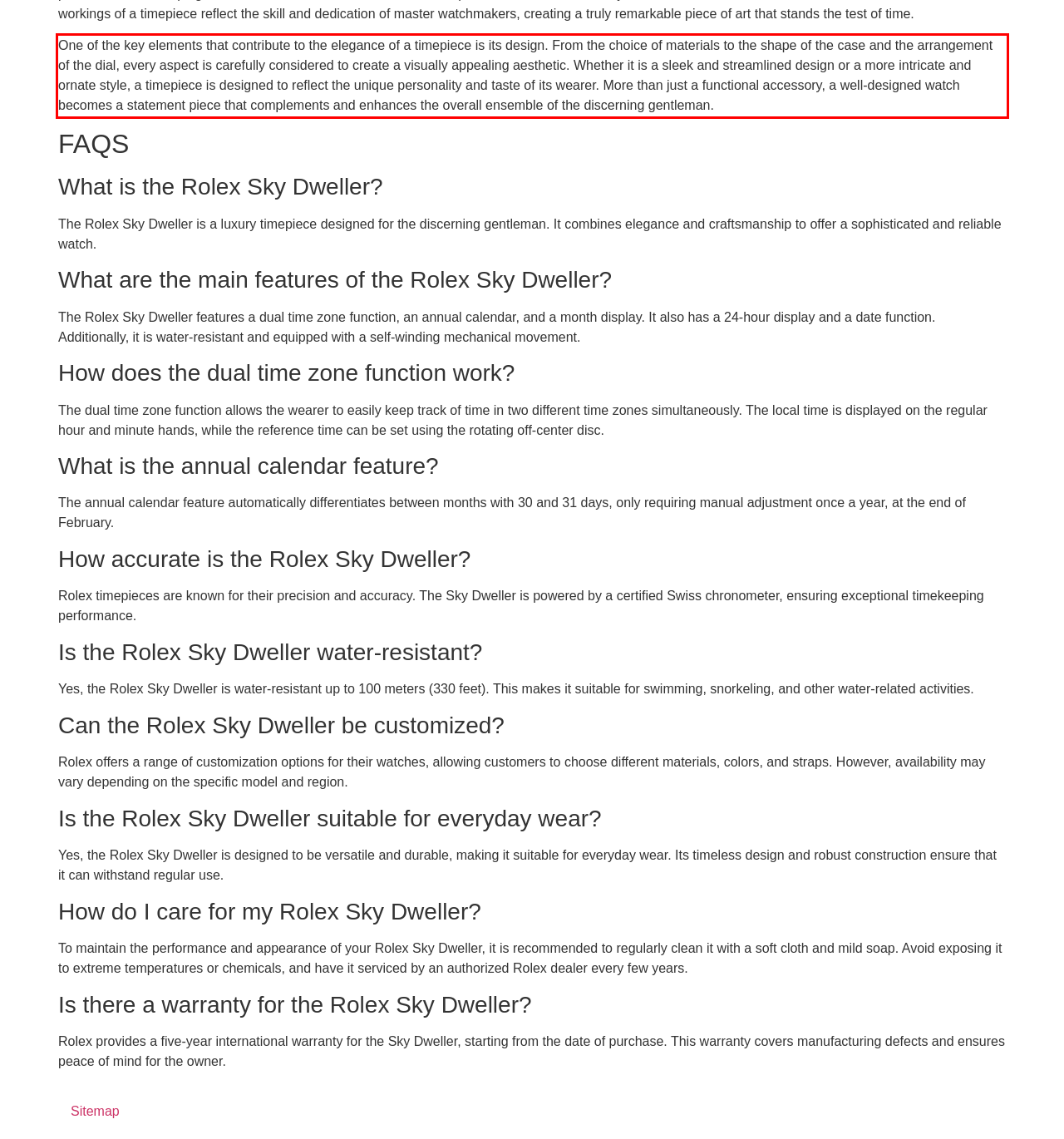Observe the screenshot of the webpage, locate the red bounding box, and extract the text content within it.

One of the key elements that contribute to the elegance of a timepiece is its design. From the choice of materials to the shape of the case and the arrangement of the dial, every aspect is carefully considered to create a visually appealing aesthetic. Whether it is a sleek and streamlined design or a more intricate and ornate style, a timepiece is designed to reflect the unique personality and taste of its wearer. More than just a functional accessory, a well-designed watch becomes a statement piece that complements and enhances the overall ensemble of the discerning gentleman.